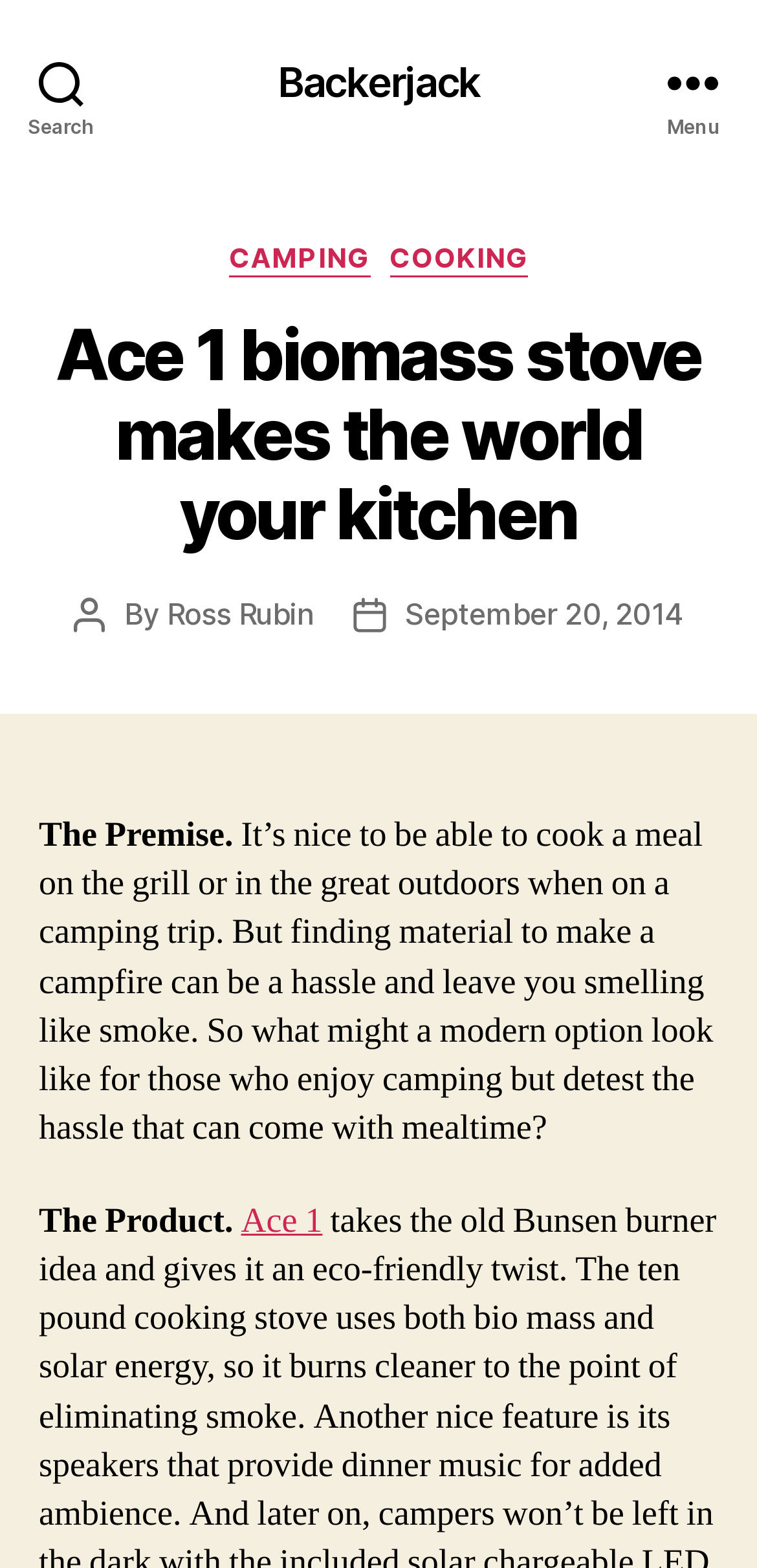What is the name of the author of the article?
Using the image as a reference, give a one-word or short phrase answer.

Ross Rubin